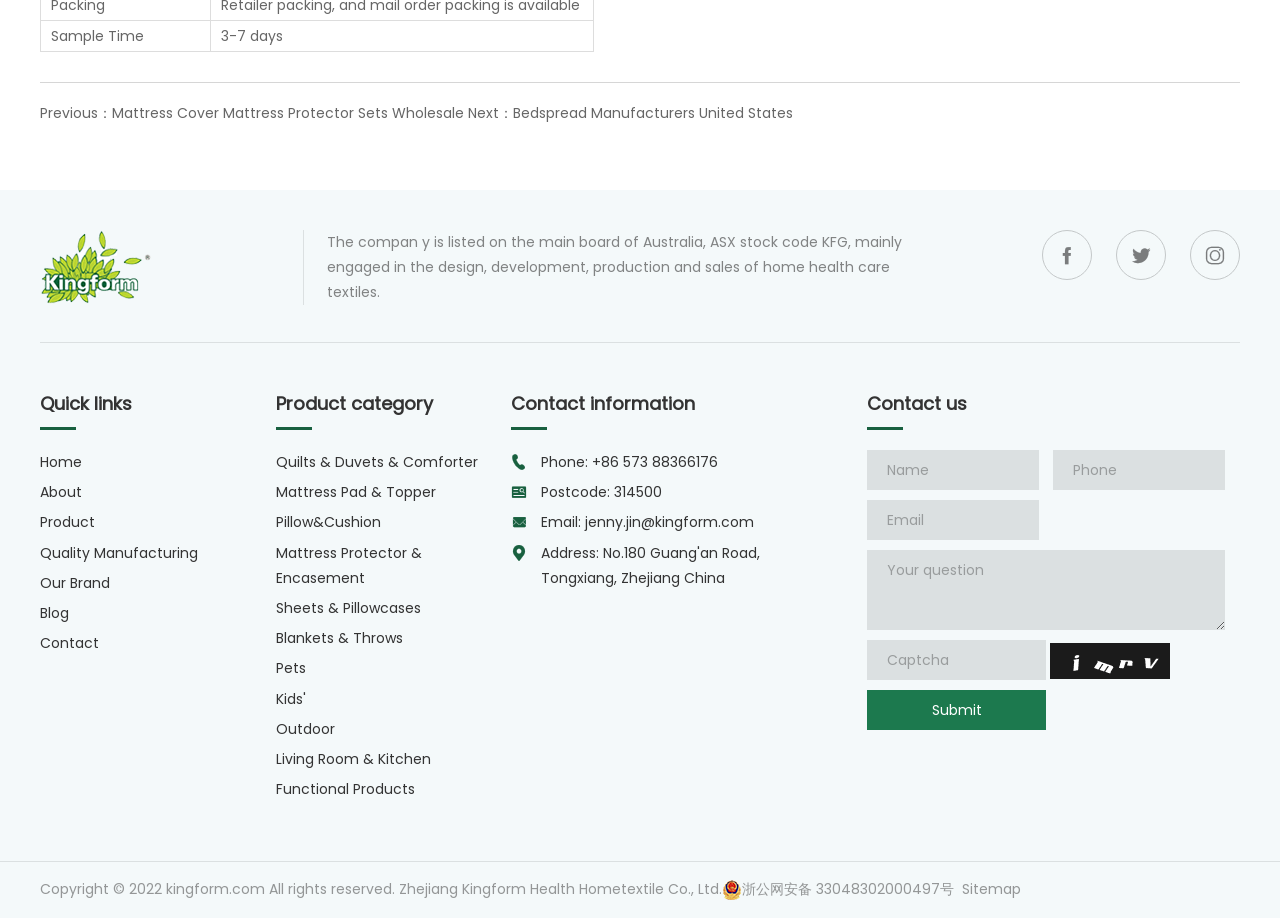Identify the bounding box coordinates of the clickable region necessary to fulfill the following instruction: "Contact us". The bounding box coordinates should be four float numbers between 0 and 1, i.e., [left, top, right, bottom].

None